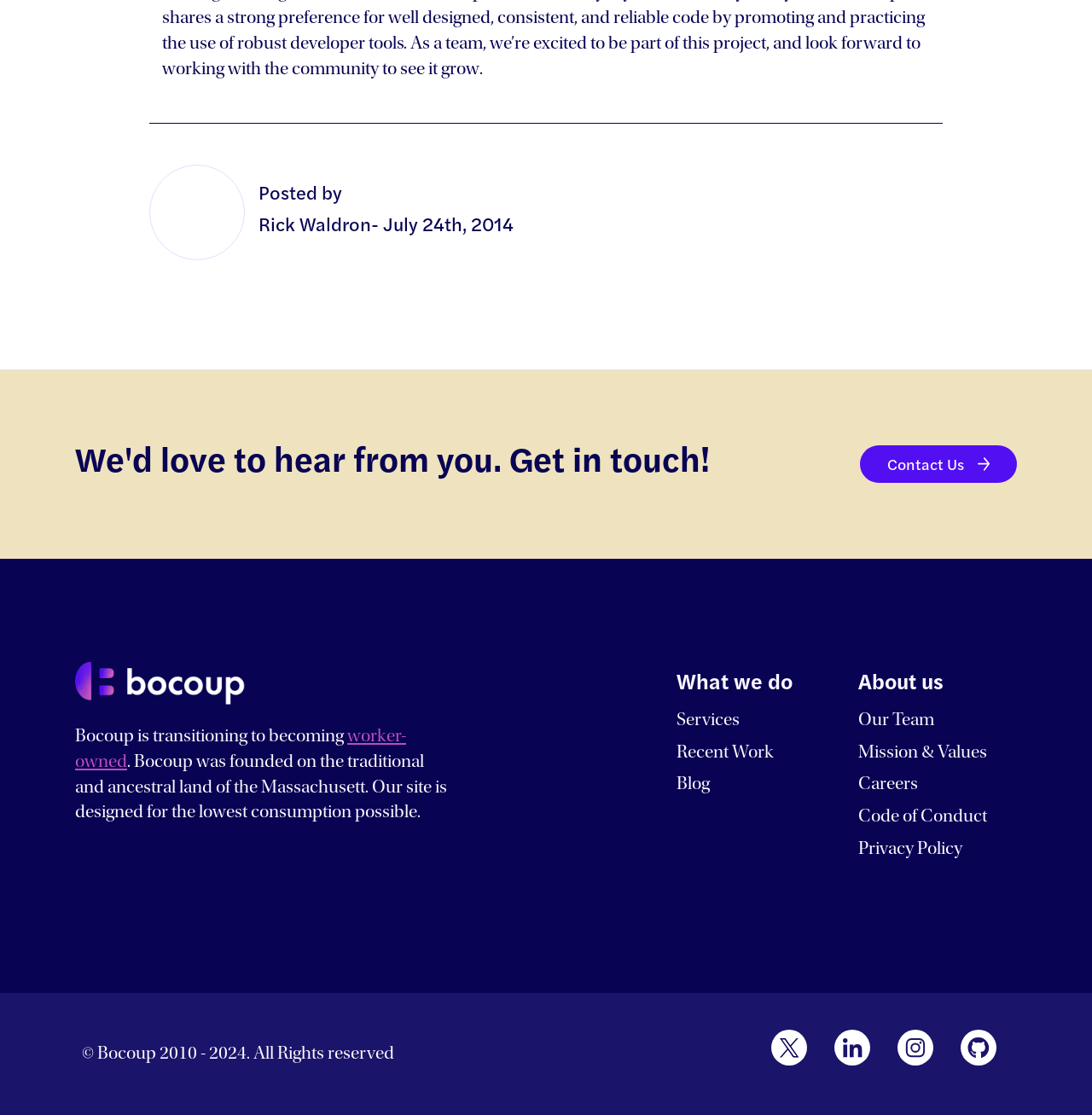Locate the bounding box for the described UI element: "alt="Twitter icon"". Ensure the coordinates are four float numbers between 0 and 1, formatted as [left, top, right, bottom].

[0.706, 0.923, 0.739, 0.963]